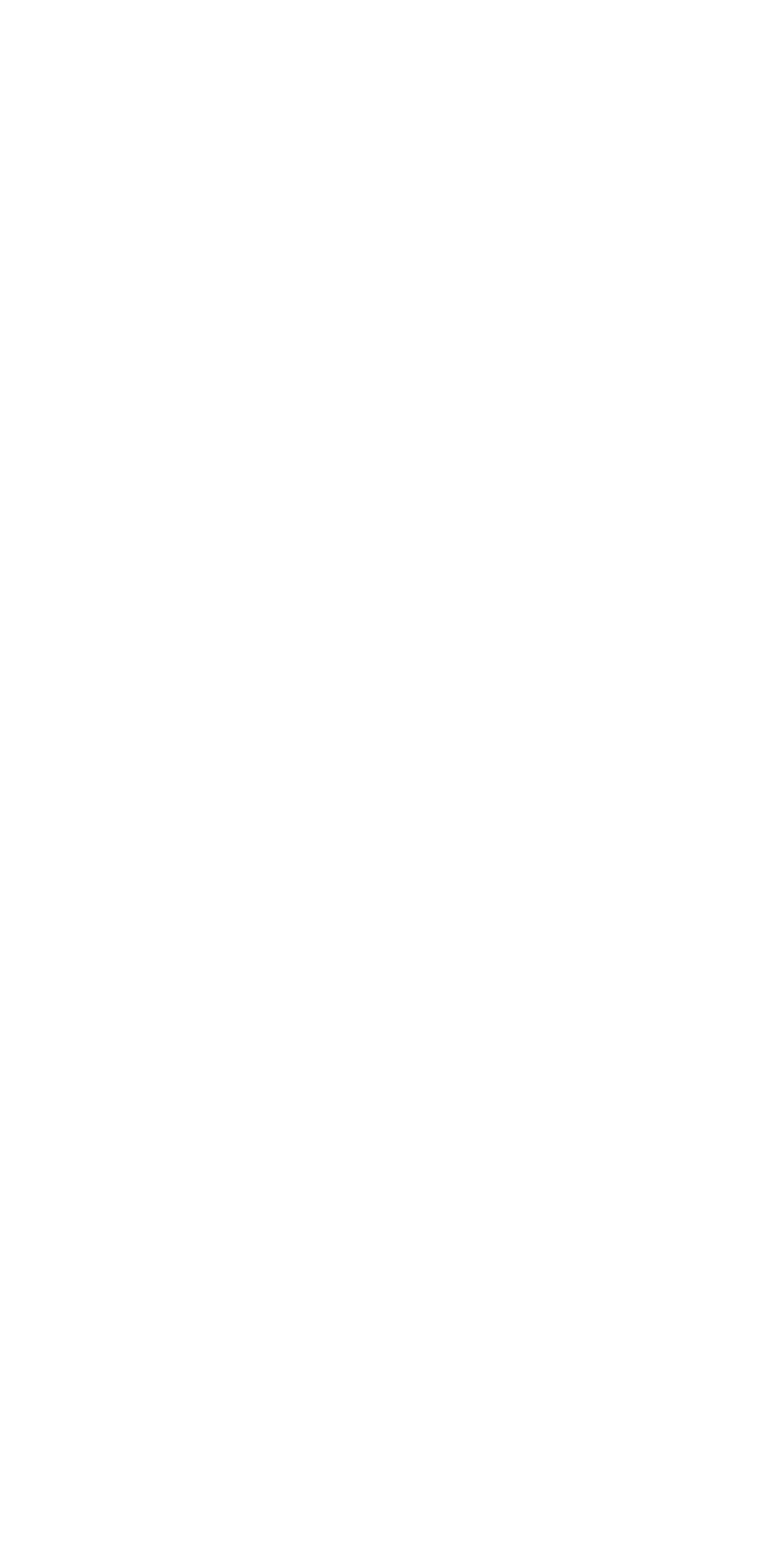Provide your answer in a single word or phrase: 
How many images are on the webpage?

3